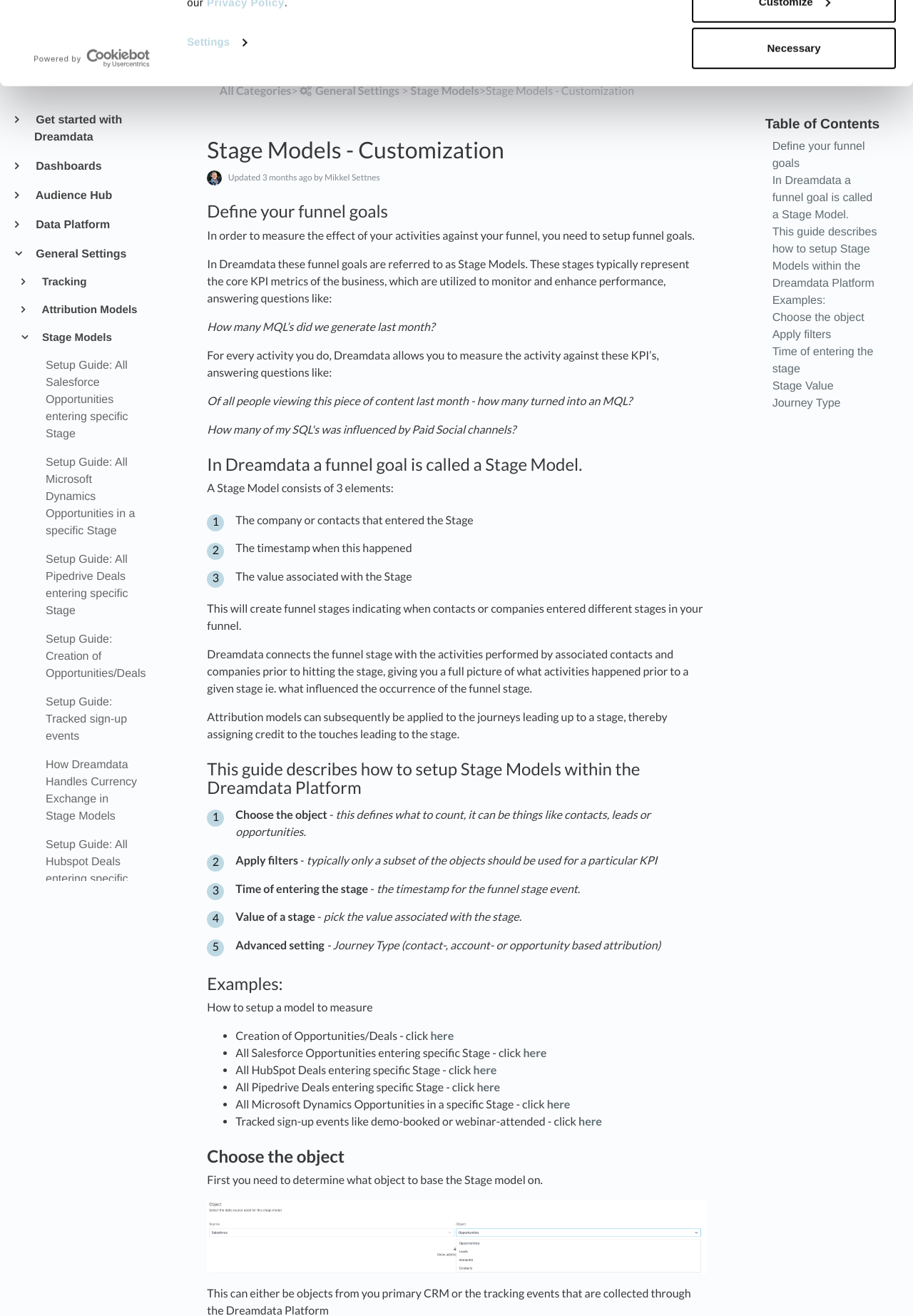What is the purpose of the 'Value of a stage' element?
Using the details from the image, give an elaborate explanation to answer the question.

The 'Value of a stage' element is used to pick the value associated with the stage. This value is used to quantify the stage and understand its impact on the business.